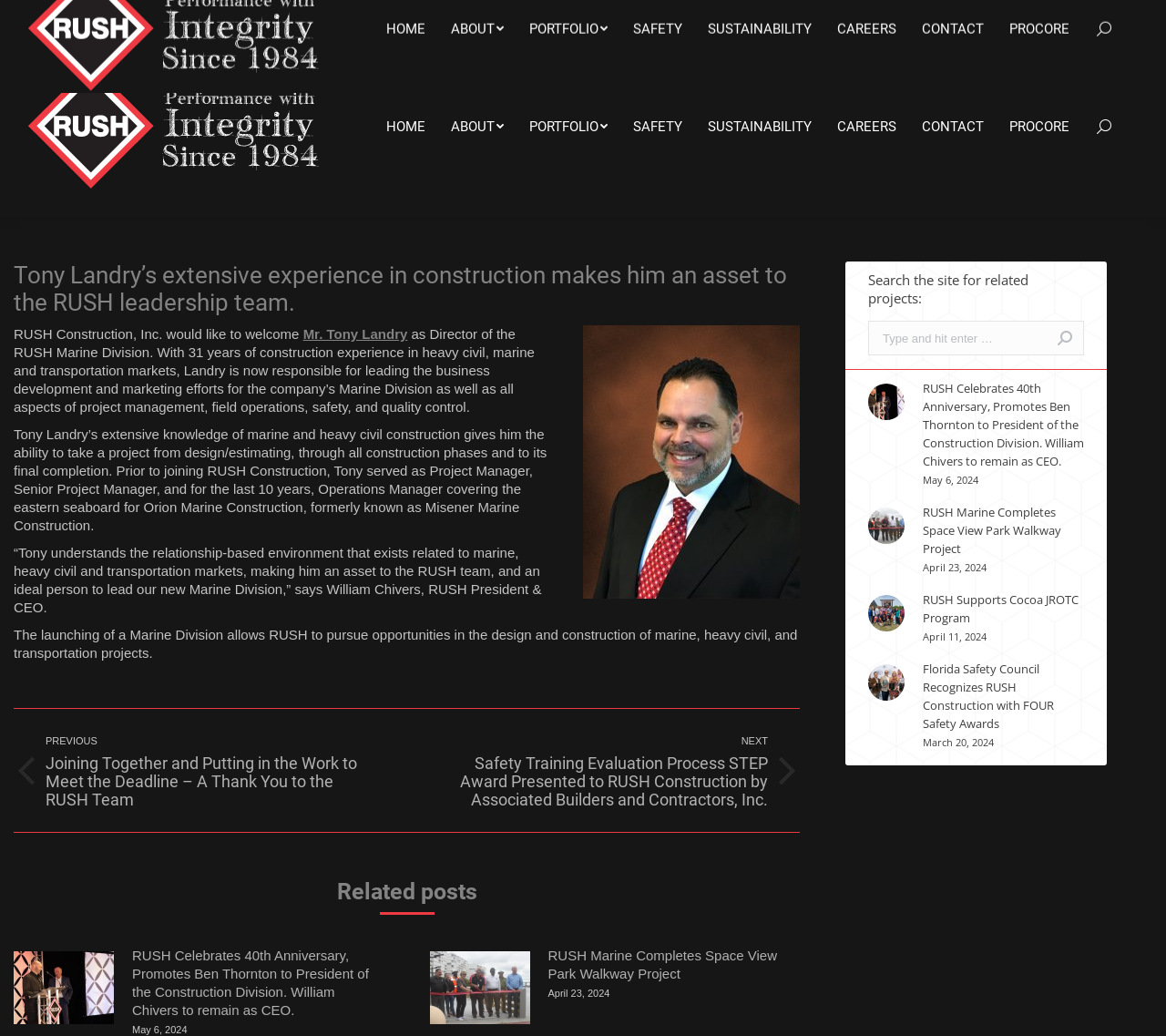How many years of construction experience does Tony Landry have?
From the details in the image, provide a complete and detailed answer to the question.

The webpage mentions that Tony Landry has 31 years of construction experience in heavy civil, marine, and transportation markets, which is stated in the text 'With 31 years of construction experience in heavy civil, marine and transportation markets, Landry is now responsible for leading the business development and marketing efforts for the company’s Marine Division as well as all aspects of project management, field operations, safety, and quality control.'